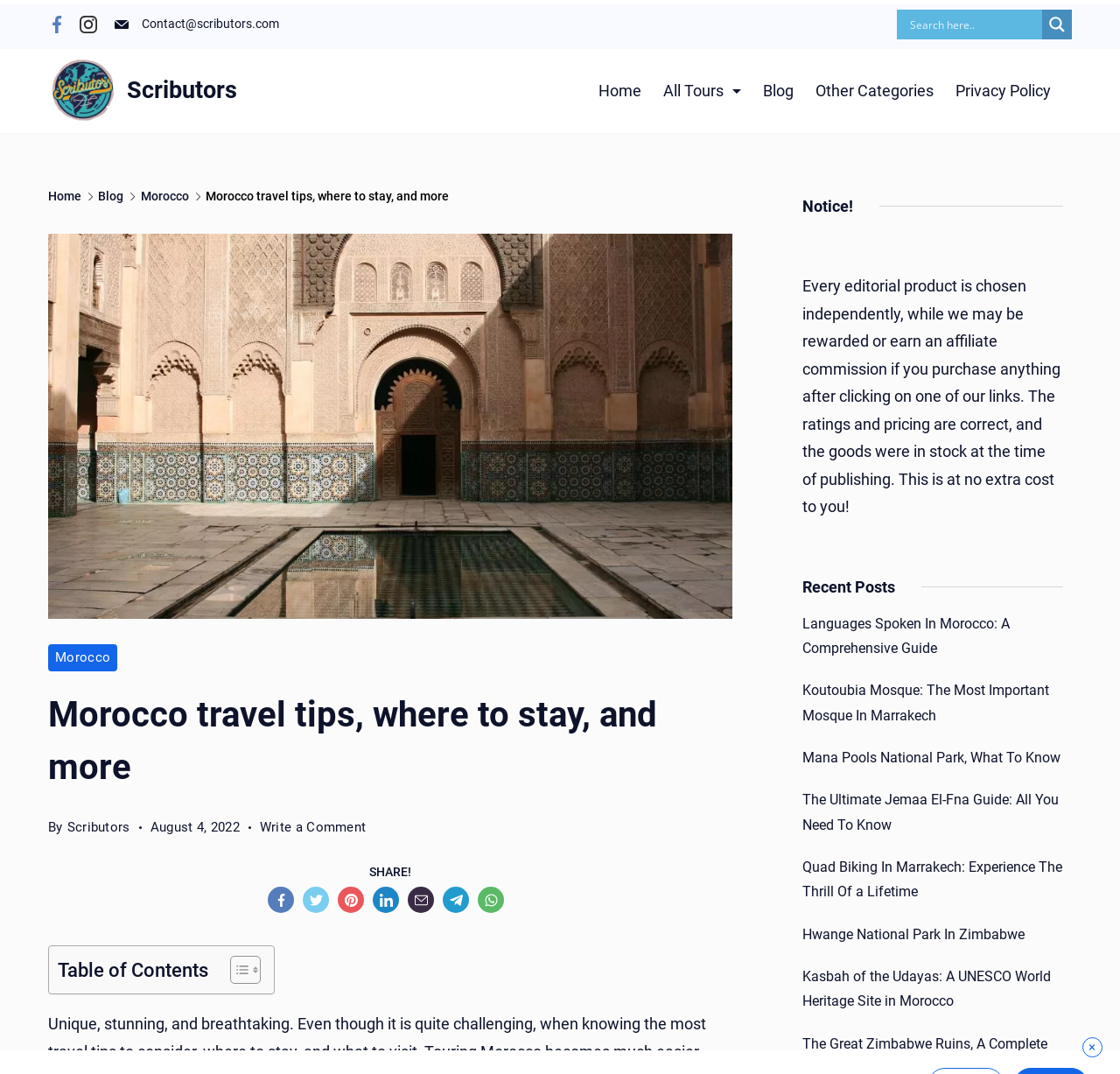Locate the bounding box coordinates of the clickable part needed for the task: "Go to Facebook".

[0.043, 0.015, 0.059, 0.031]